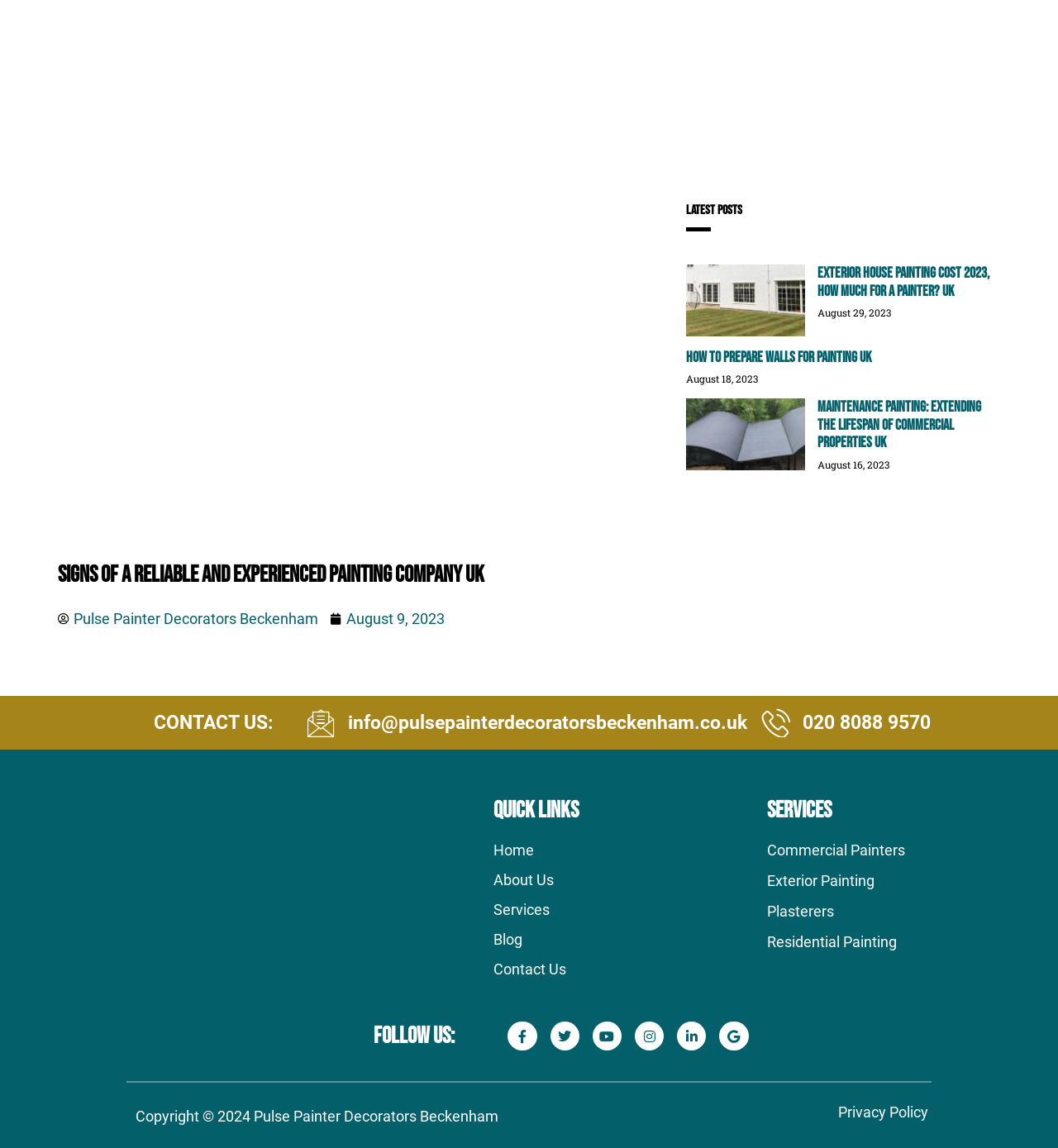What is the latest post about?
Please give a detailed and thorough answer to the question, covering all relevant points.

The latest post can be found in the 'LATEST POSTS' section, where the first article is about 'Exterior House Painting Cost 2023, How Much For a Painter? UK', which is dated August 29, 2023.